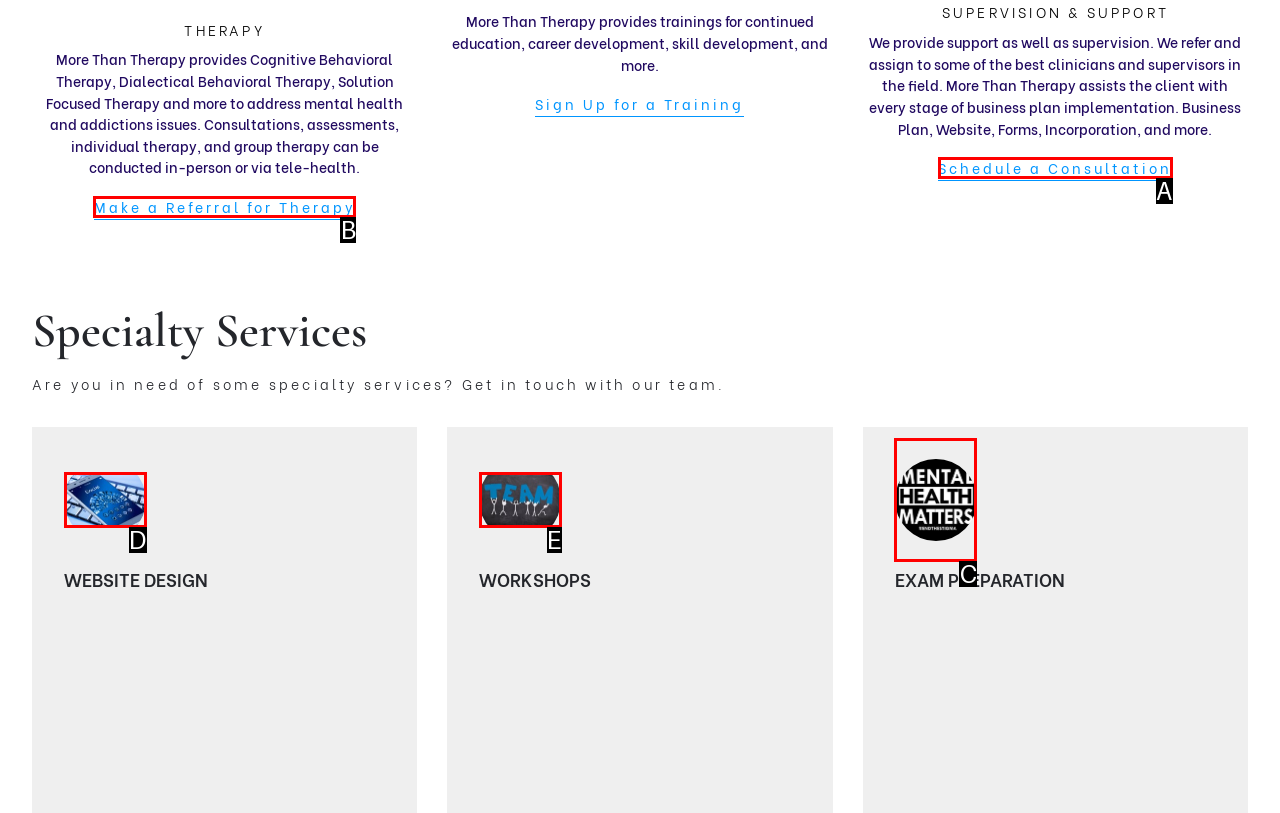Based on the description: alt="Need a Website?", identify the matching lettered UI element.
Answer by indicating the letter from the choices.

D